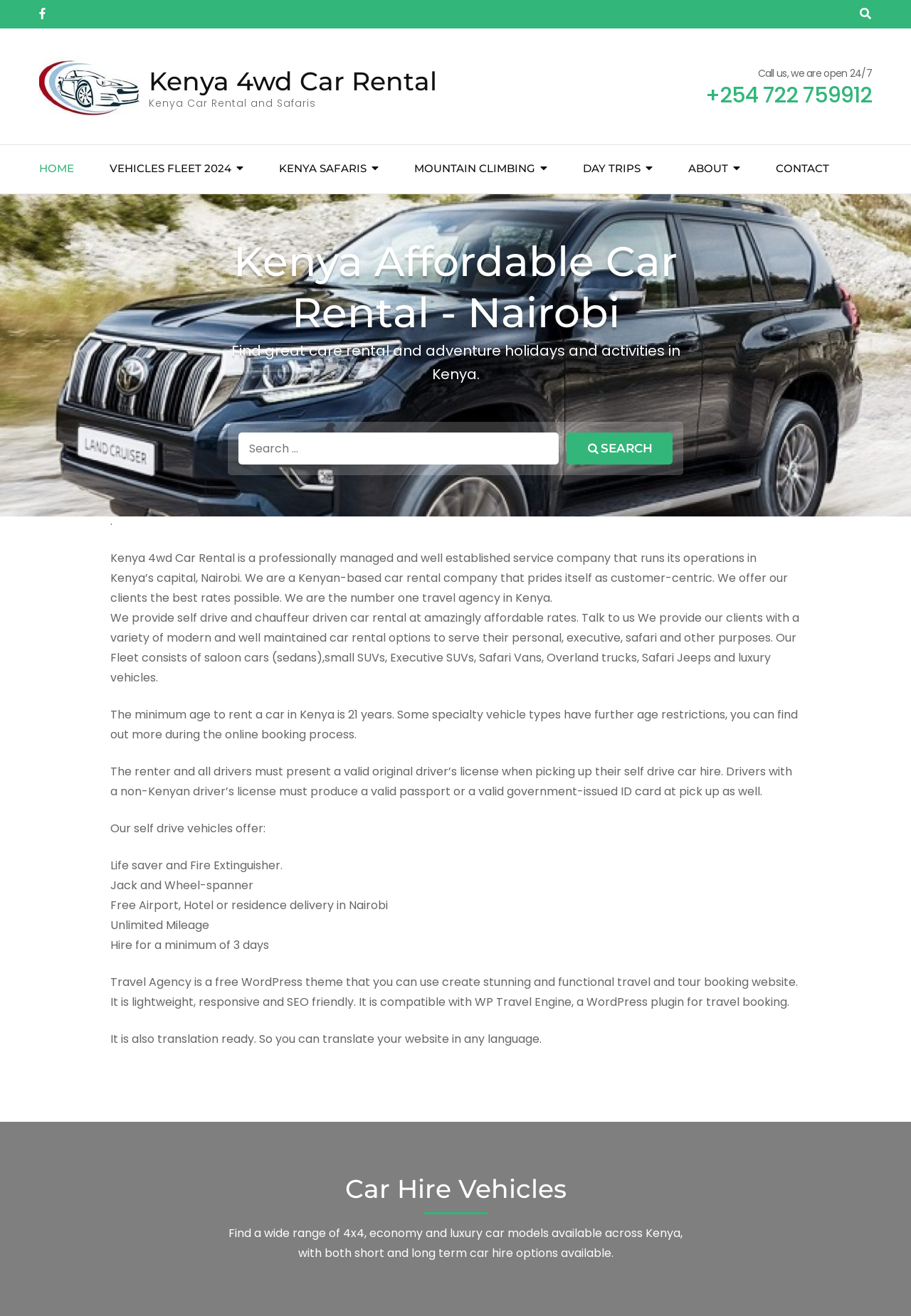What type of company is Kenya 4wd Car Rental?
Provide a concise answer using a single word or phrase based on the image.

Car rental company